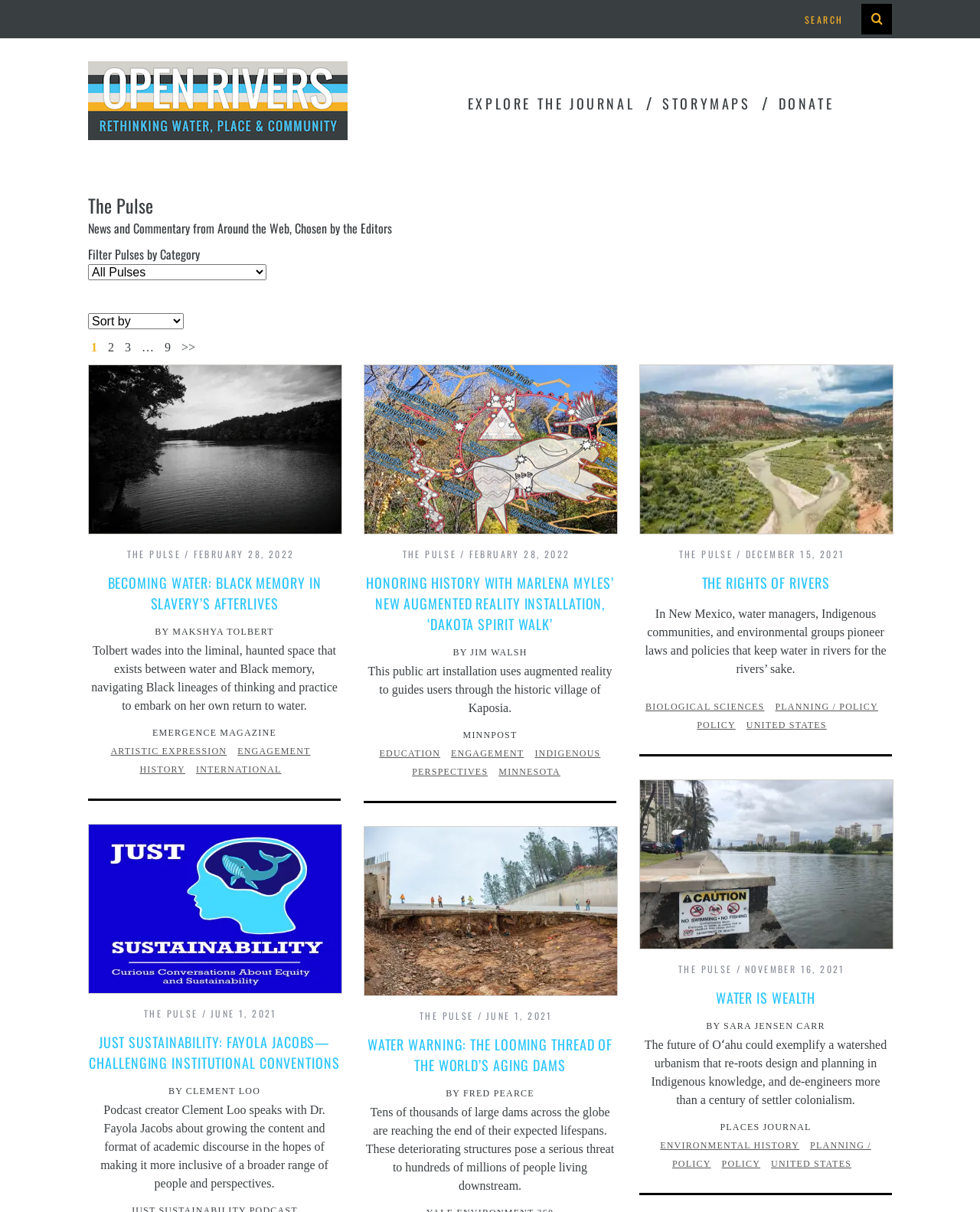What is the topic of the article with the image of Rio Gallina, in New Mexico?
Answer the question in as much detail as possible.

I found the answer by looking at the article with the image of Rio Gallina, in New Mexico, and the heading of the article is 'THE RIGHTS OF RIVERS', which suggests that it is the topic of the article.